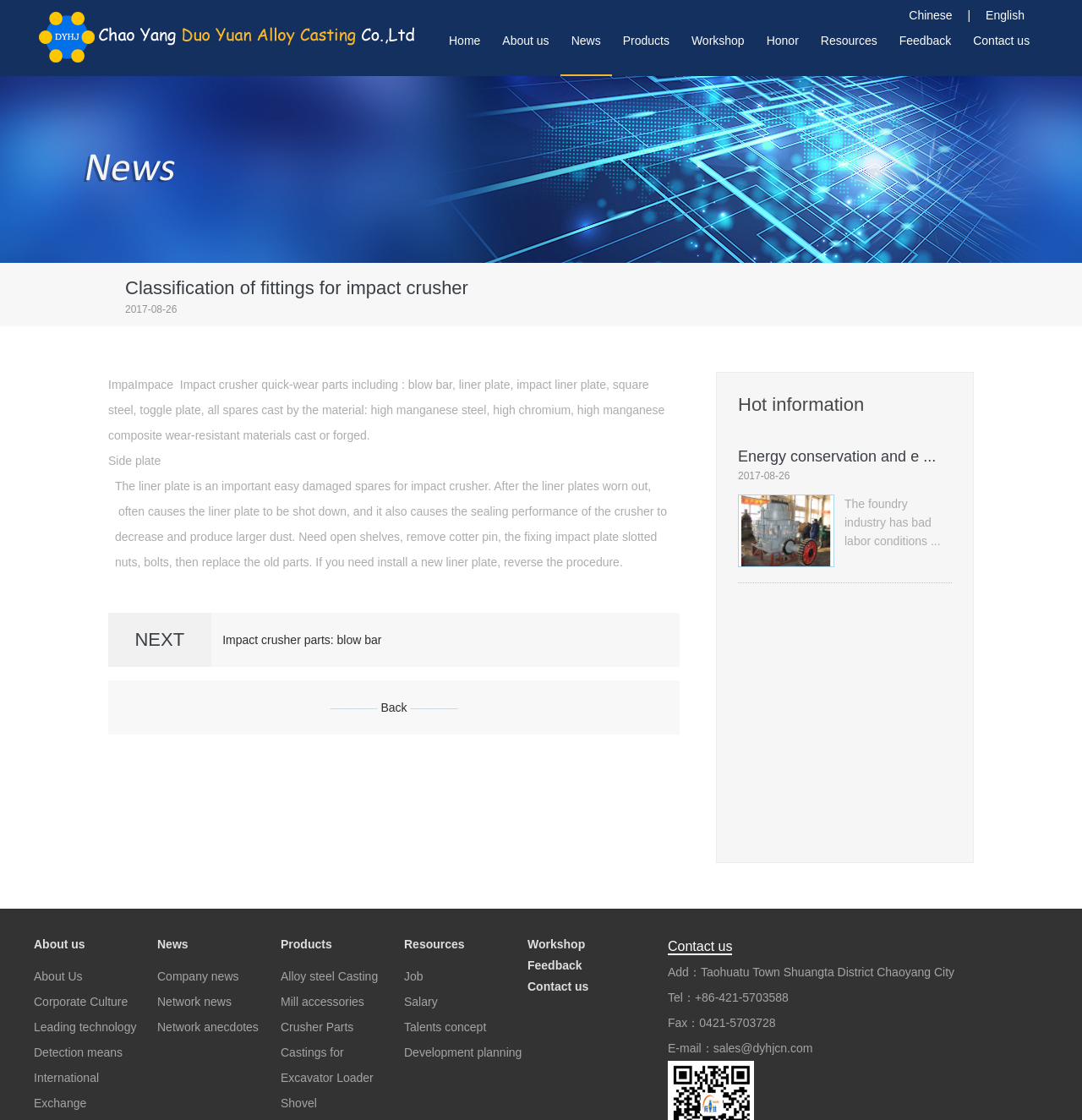Provide a thorough description of the webpage you see.

This webpage is about Chao Yang Duo Yuan Alloy Casting Co.,Ltd, a company that specializes in alloy casting. At the top of the page, there is a small image and a language selection option with links to Chinese and English versions. Below the language selection, there is a heading that reads "Classification of fittings for impact crusher" with a date "2017-08-26" next to it.

The main content of the page is divided into two sections. The left section discusses the classification of fittings for impact crushers, including blow bars, liner plates, and other spare parts. There is a detailed description of the liner plate, its importance, and the procedure for replacing it. At the bottom of this section, there is a link to the next page about impact crusher parts.

The right section of the page has several links to other pages, including "Hot information", "About us", "News", "Products", "Resources", and "Workshop". The "Hot information" section has two links to news articles, one about energy conservation and emission reduction in the foundry industry, and another about the bad labor conditions in the foundry industry.

At the bottom of the page, there is a section with the company's contact information, including address, telephone number, fax number, and email address.